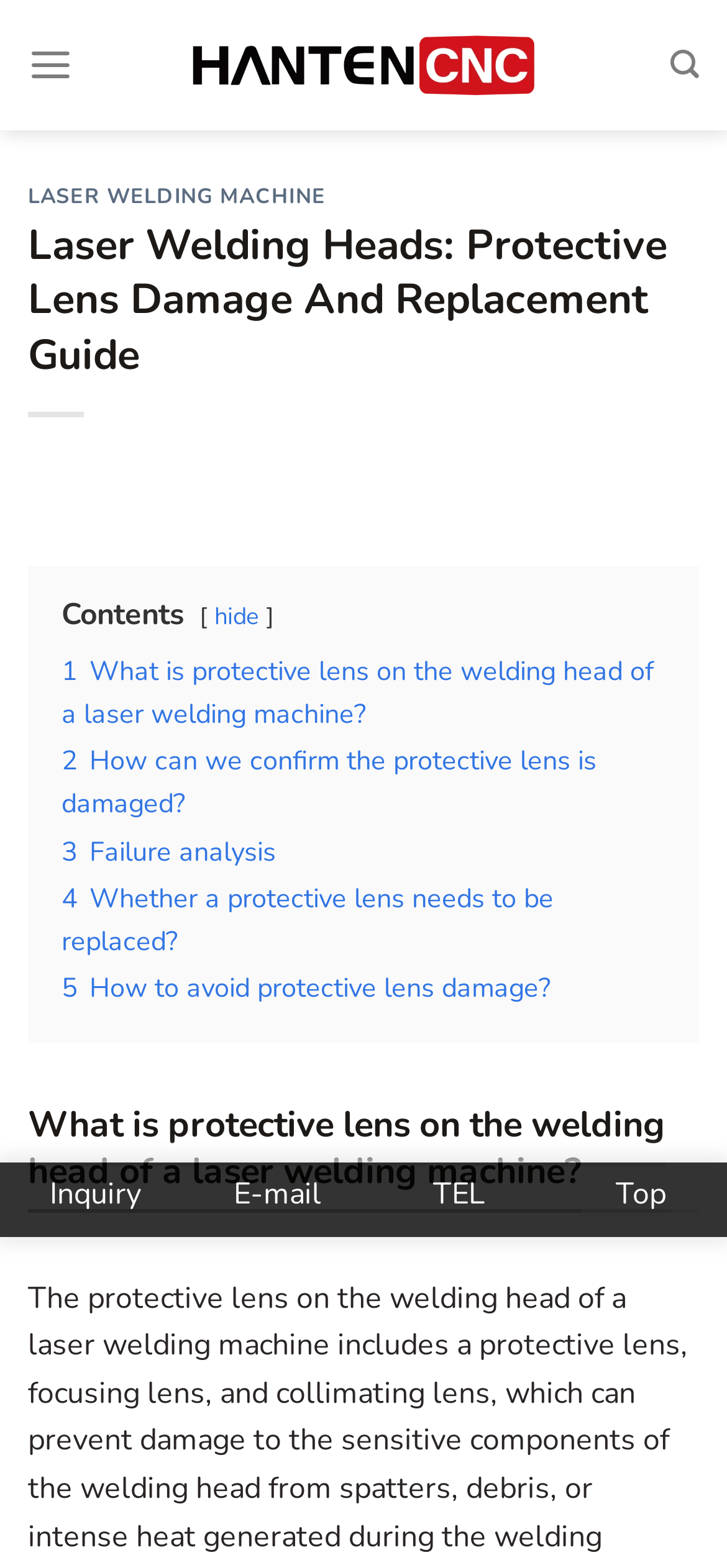Provide a one-word or one-phrase answer to the question:
How many links are available under the 'LASER WELDING MACHINE' heading?

5